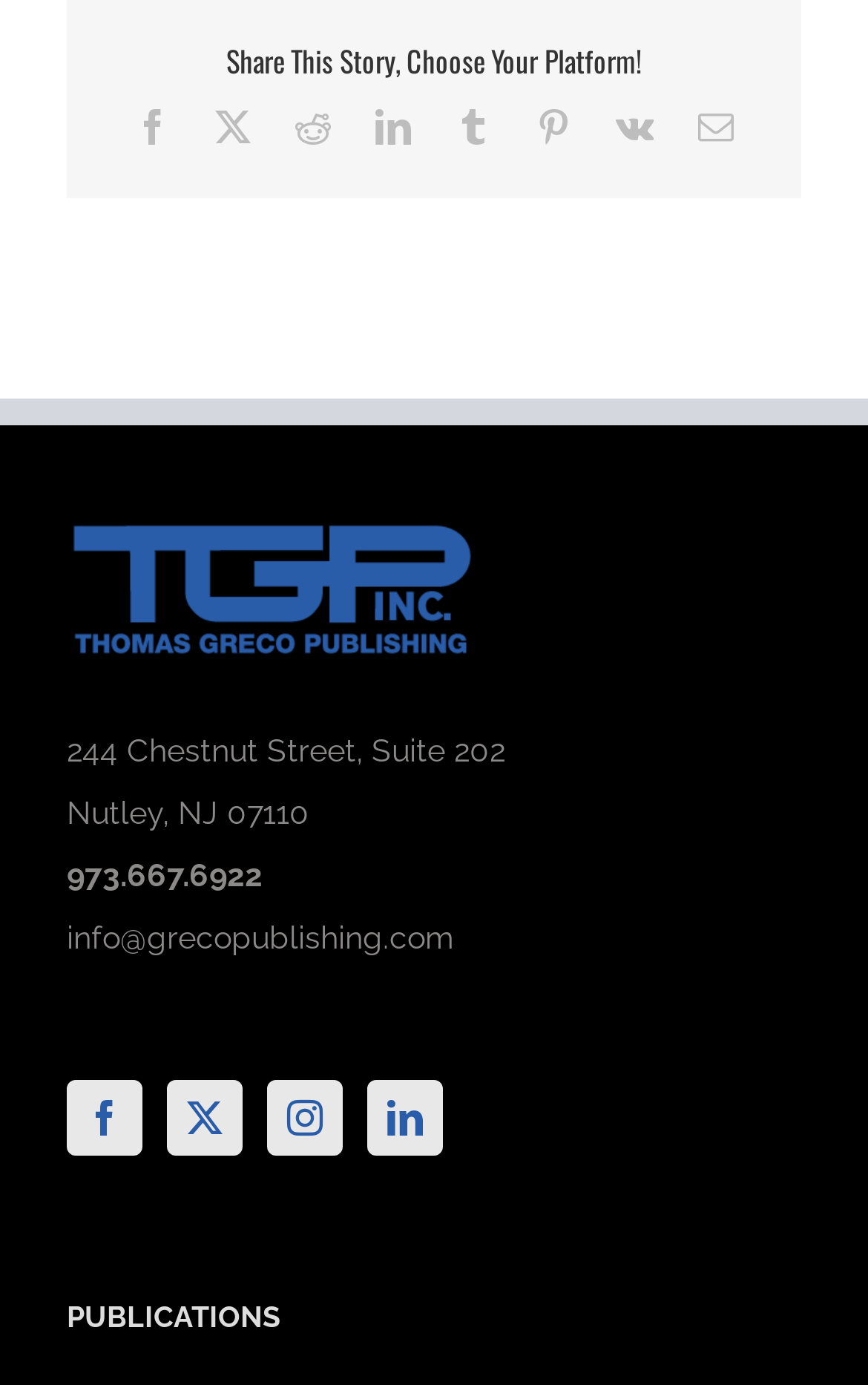Given the description Vk, predict the bounding box coordinates of the UI element. Ensure the coordinates are in the format (top-left x, top-left y, bottom-right x, bottom-right y) and all values are between 0 and 1.

[0.709, 0.079, 0.753, 0.104]